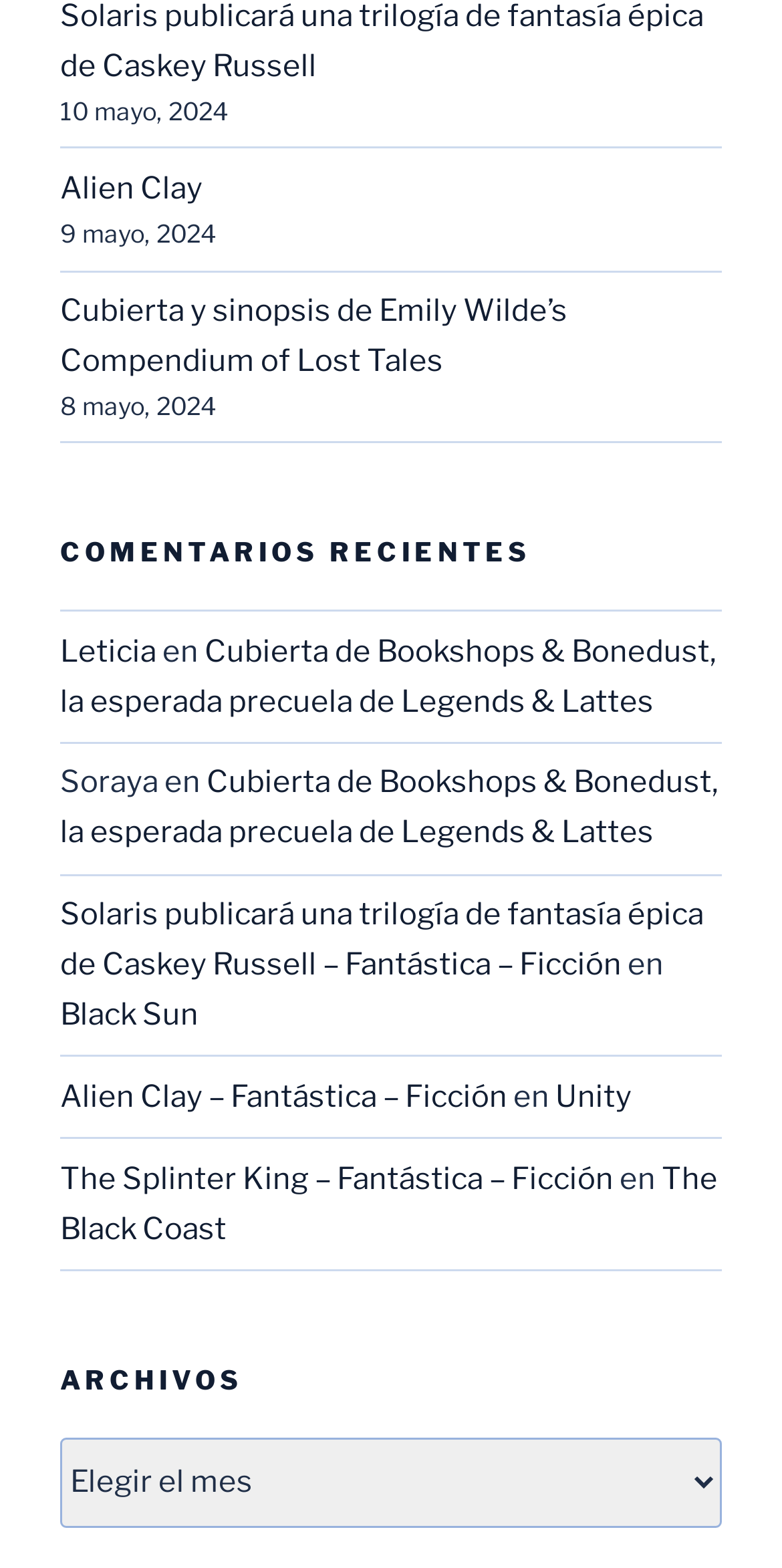Based on the element description The Black Coast, identify the bounding box coordinates for the UI element. The coordinates should be in the format (top-left x, top-left y, bottom-right x, bottom-right y) and within the 0 to 1 range.

[0.077, 0.74, 0.918, 0.795]